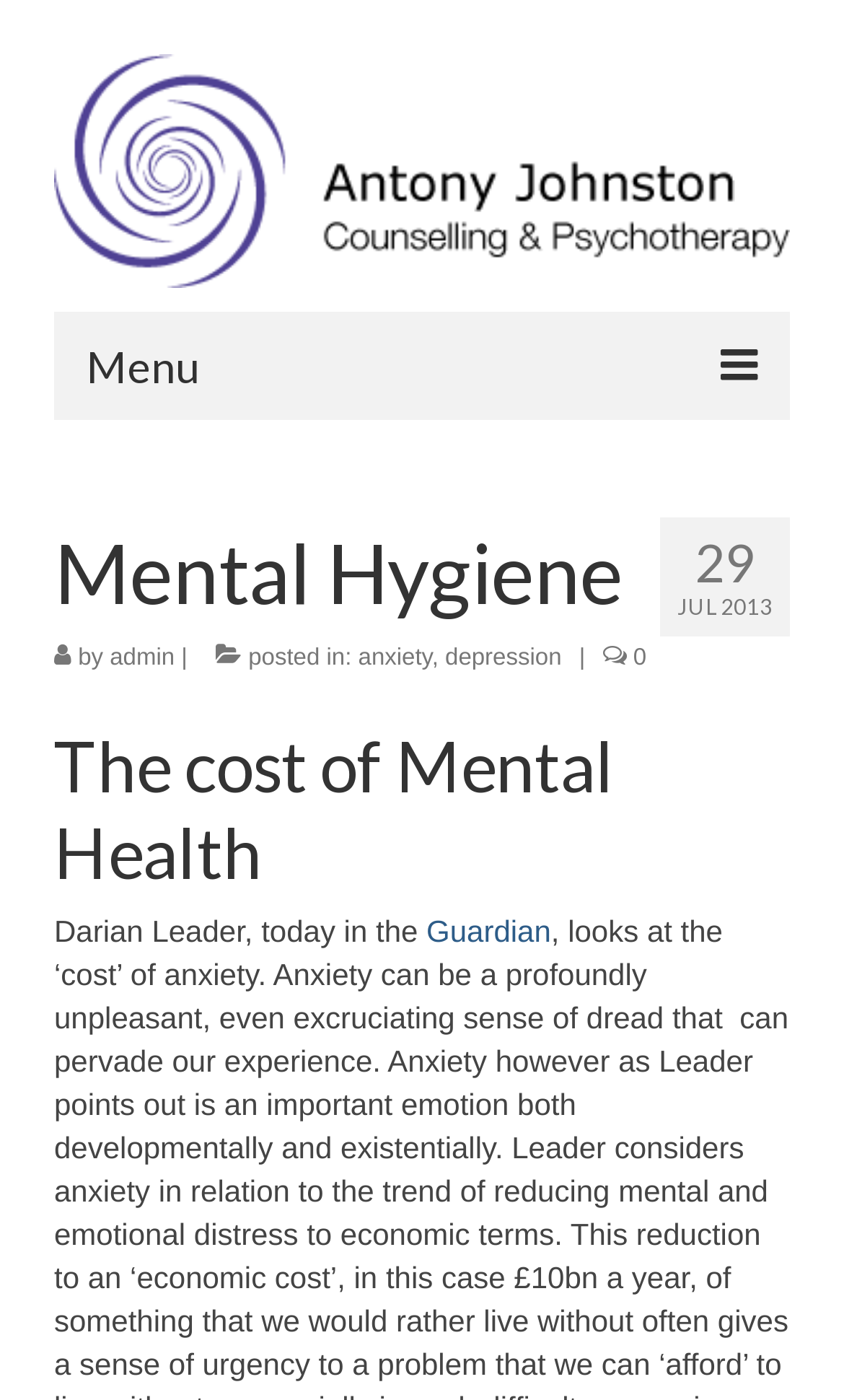Determine the bounding box coordinates in the format (top-left x, top-left y, bottom-right x, bottom-right y). Ensure all values are floating point numbers between 0 and 1. Identify the bounding box of the UI element described by: Contact & Location

[0.09, 0.916, 0.91, 0.98]